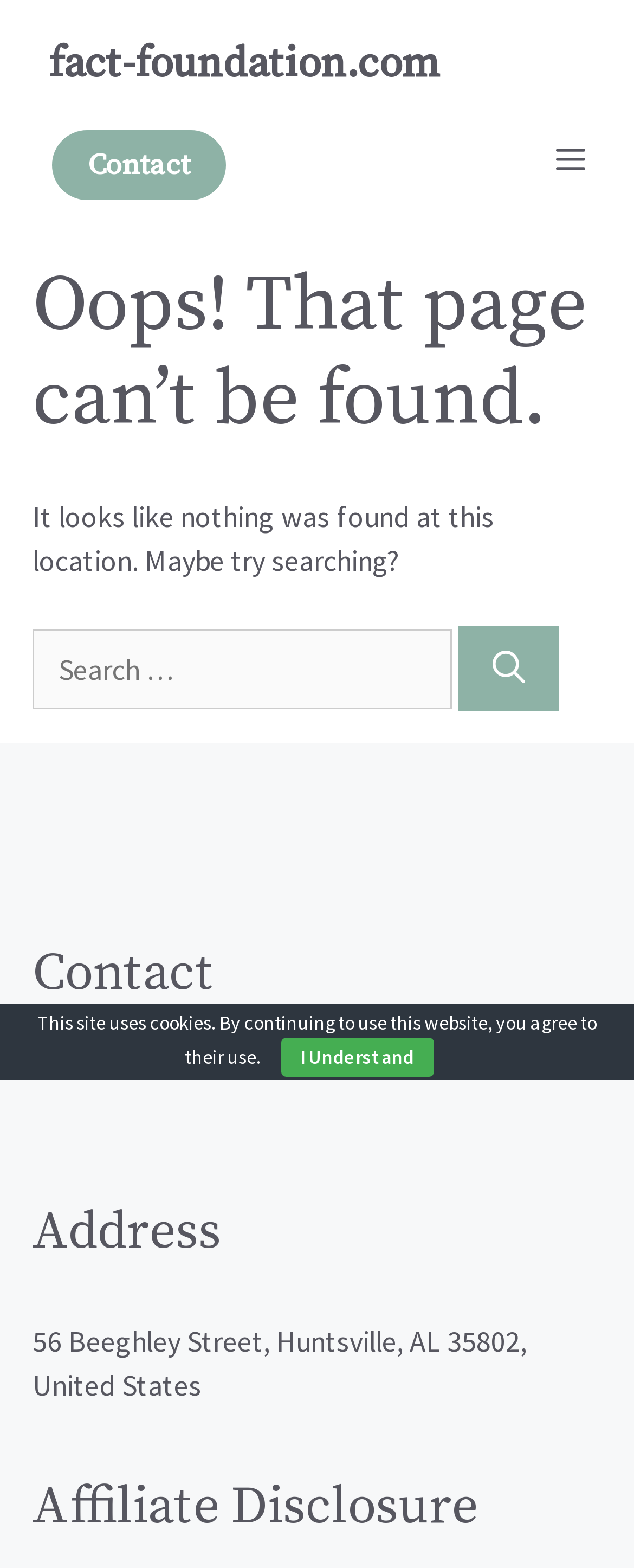What is the purpose of the search box?
Answer the question based on the image using a single word or a brief phrase.

To search for something